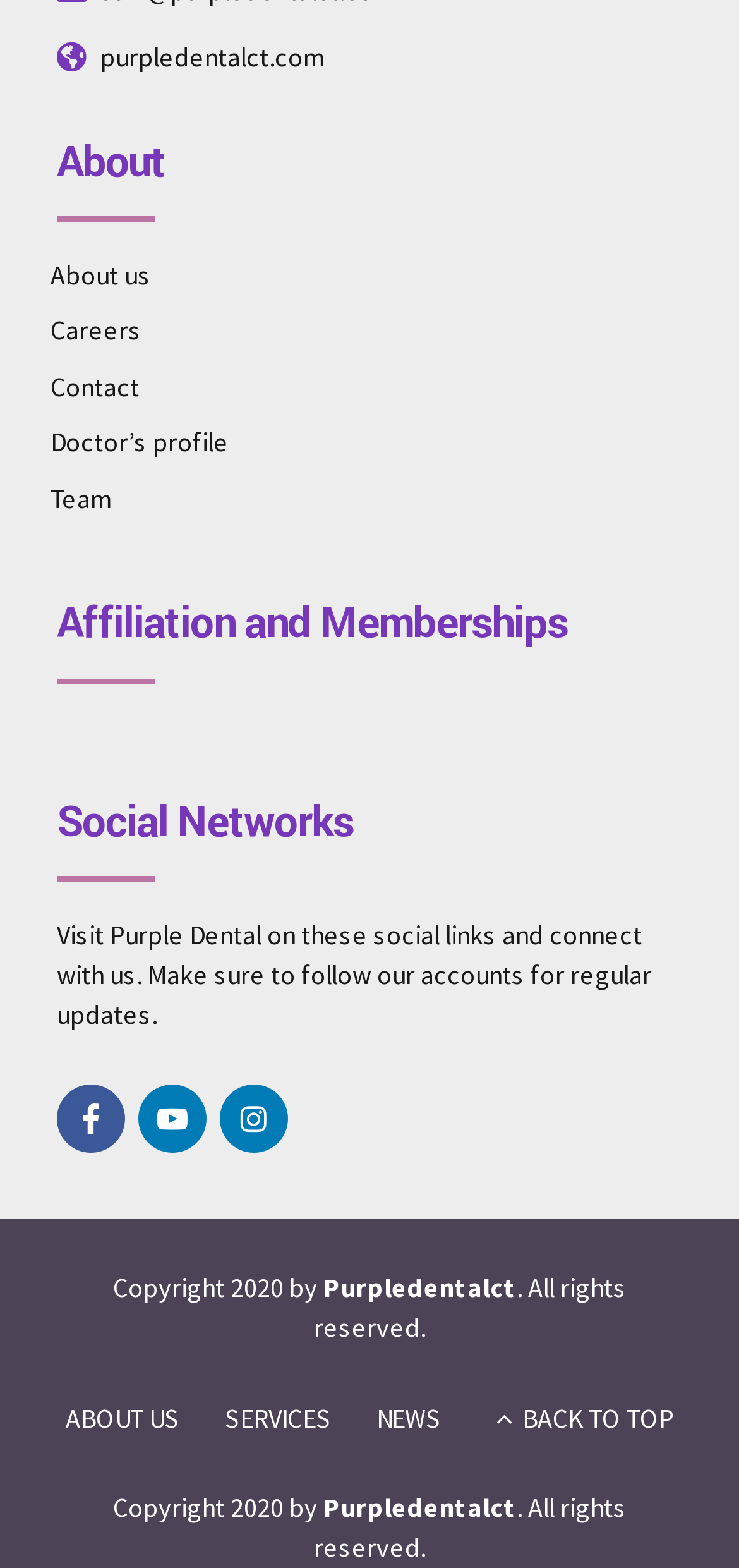What is the name of the dental clinic?
Please give a detailed and elaborate answer to the question.

The name of the dental clinic can be found in the top-left corner of the webpage, where it says 'purpledentalct.com' and also in the copyright section at the bottom of the page.